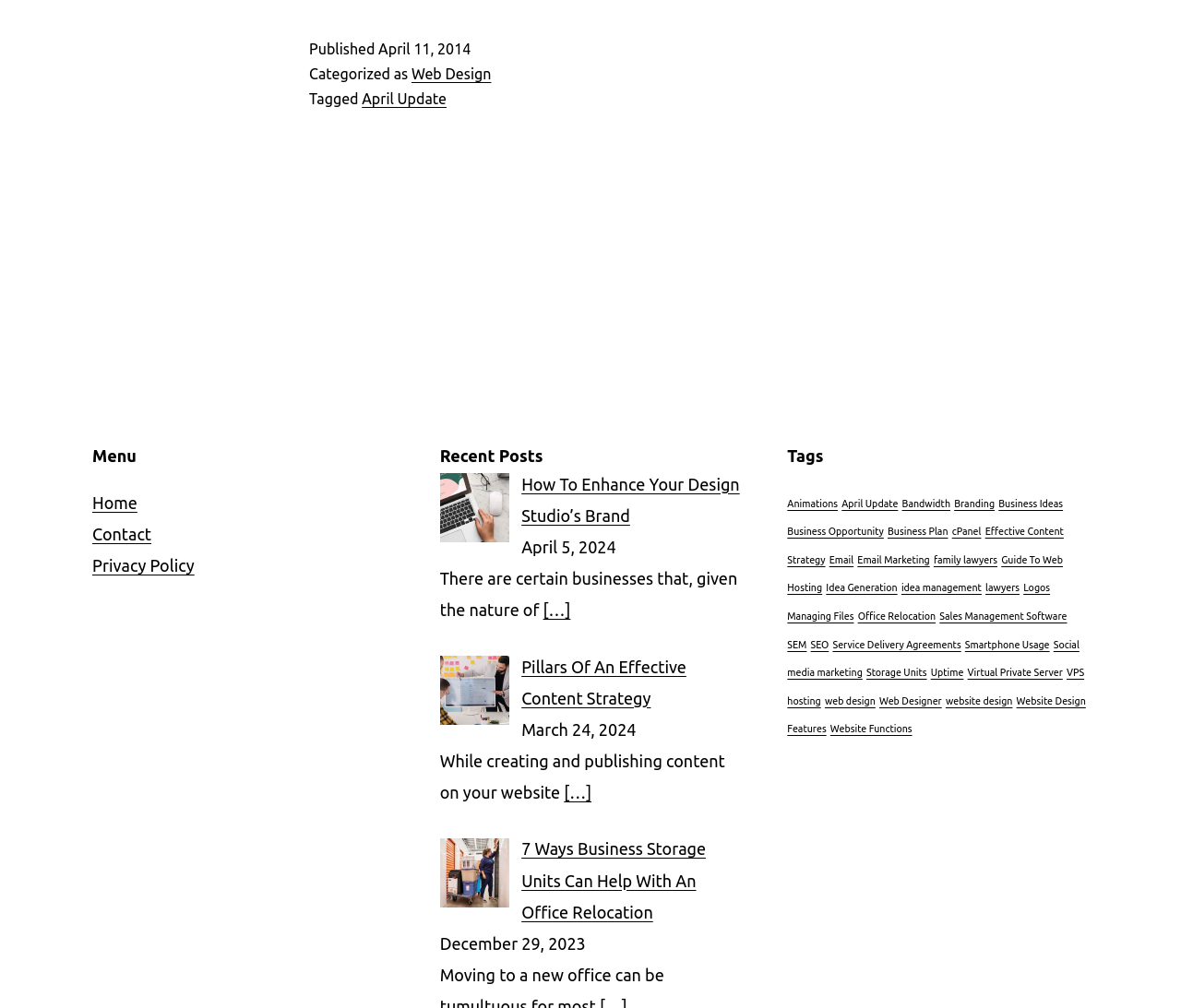Kindly determine the bounding box coordinates of the area that needs to be clicked to fulfill this instruction: "Read the Blog".

None